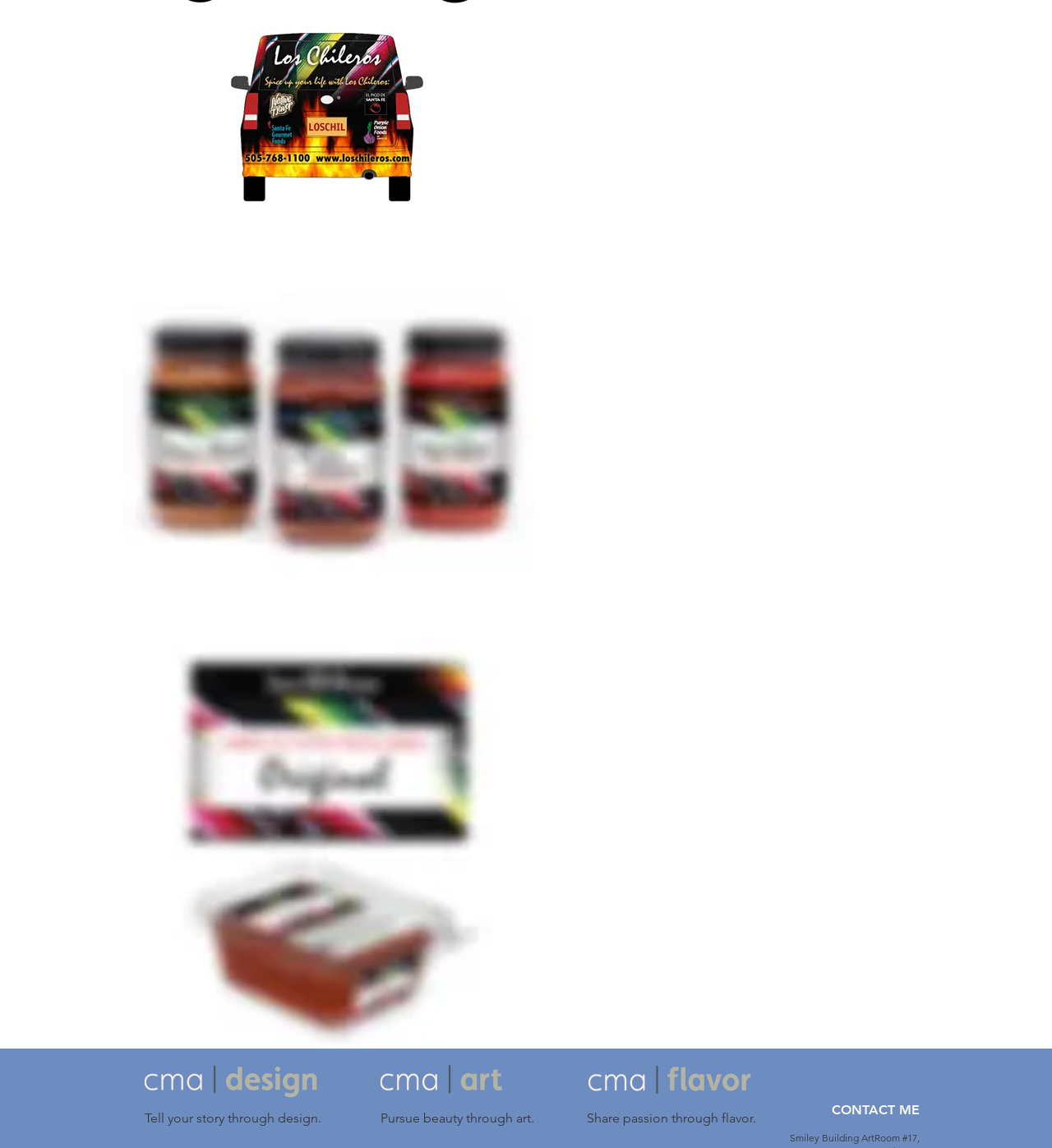What is the company name?
Refer to the image and provide a detailed answer to the question.

The company name can be inferred from the logos present on the webpage, specifically the 'CMA Design Logo_transparent.png' and 'CMA Art Logo_transparent.png' images.